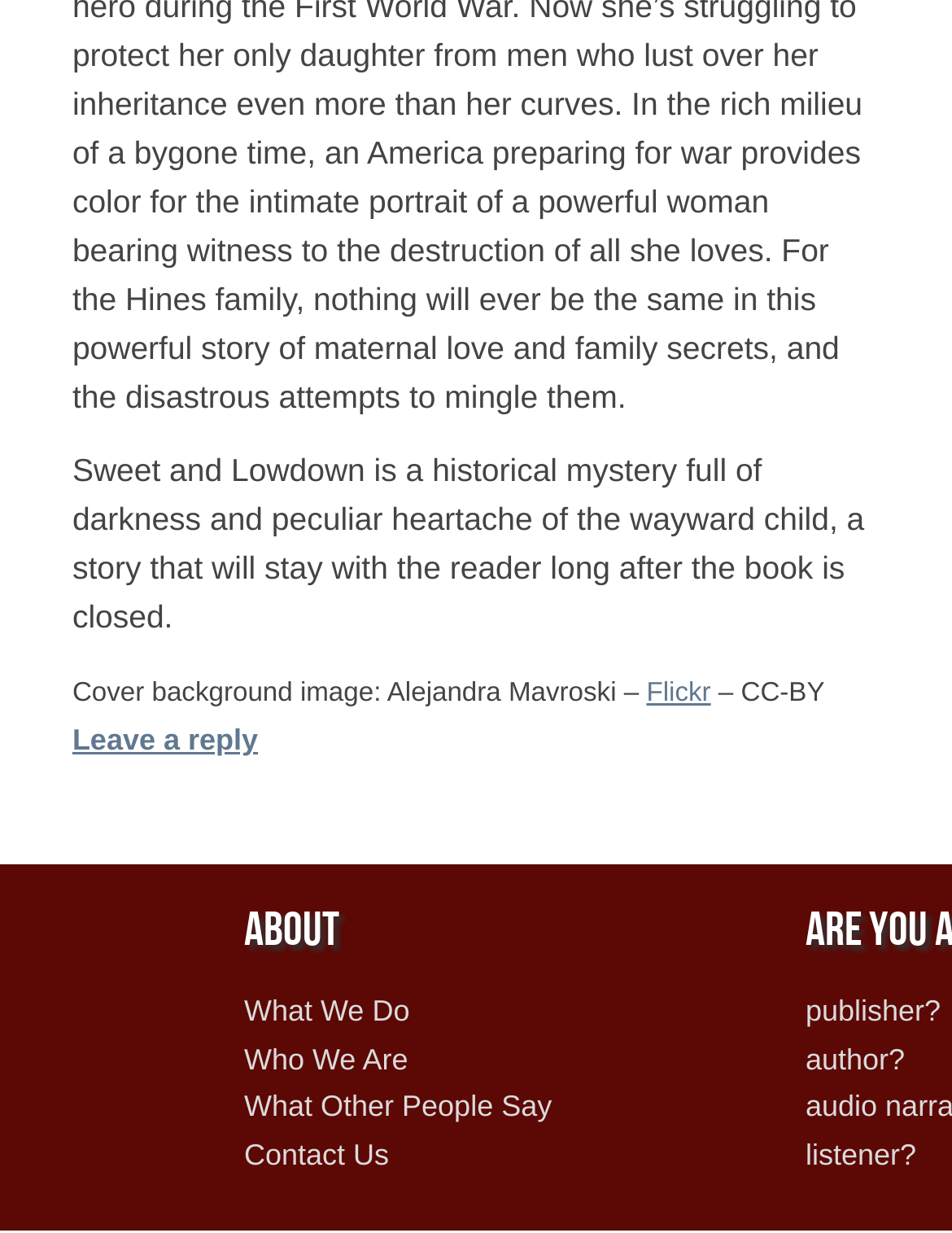Given the element description What We Do, identify the bounding box coordinates for the UI element on the webpage screenshot. The format should be (top-left x, top-left y, bottom-right x, bottom-right y), with values between 0 and 1.

[0.256, 0.806, 0.43, 0.834]